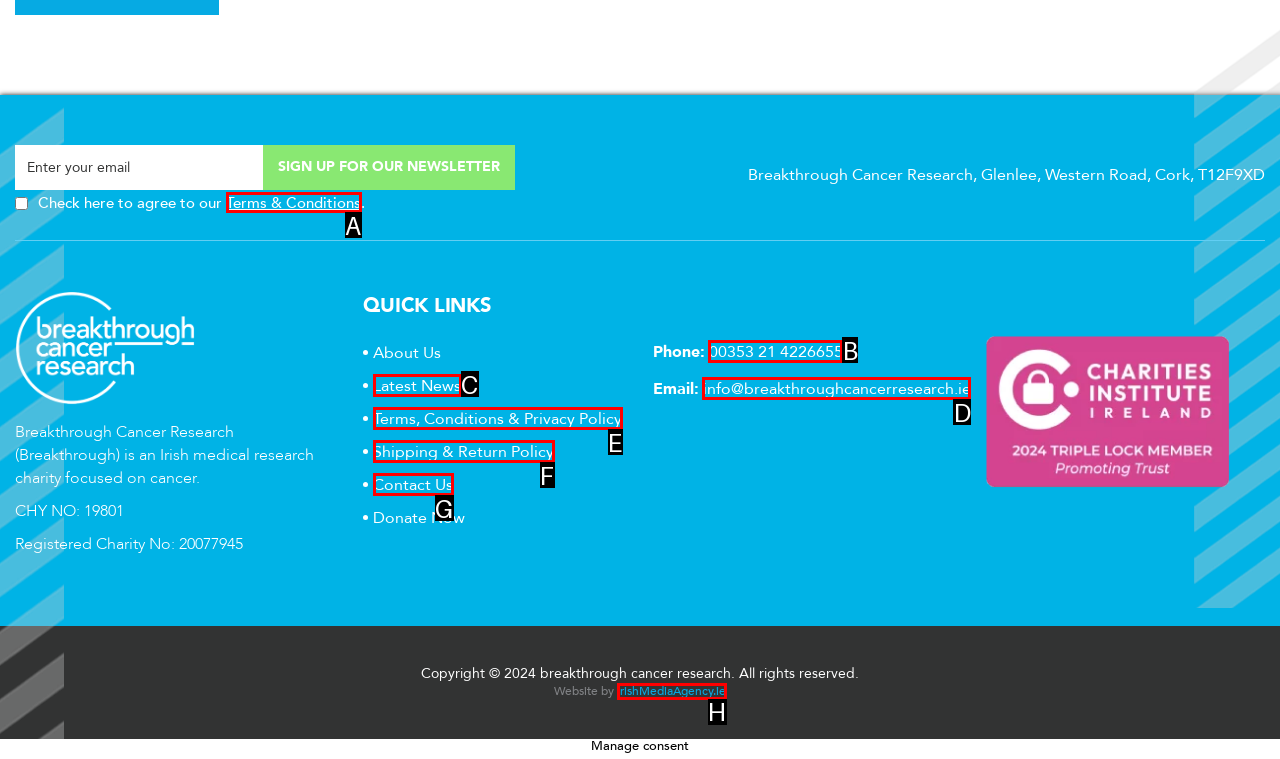Please identify the UI element that matches the description: Contact Us
Respond with the letter of the correct option.

G